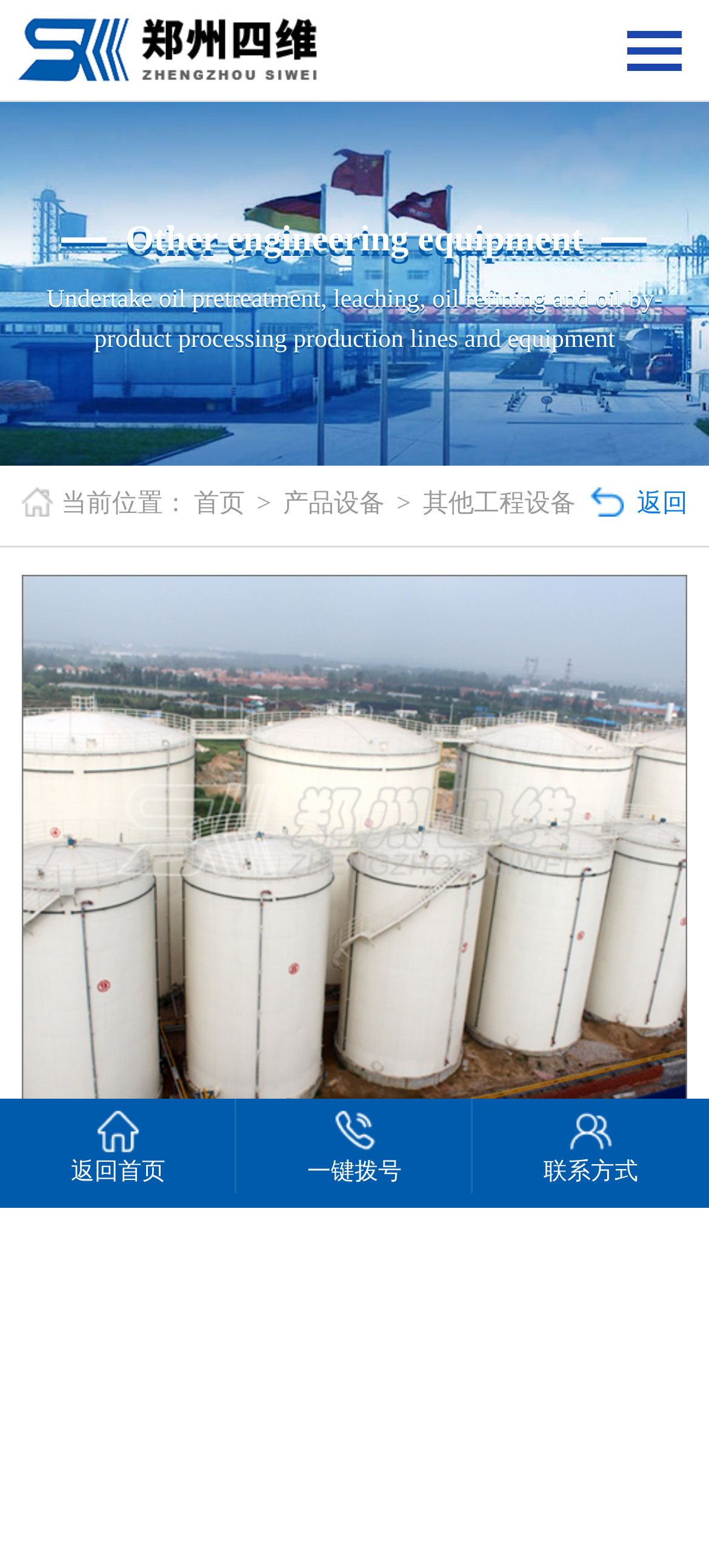How many navigation links are there at the top?
Answer the question with a single word or phrase, referring to the image.

5